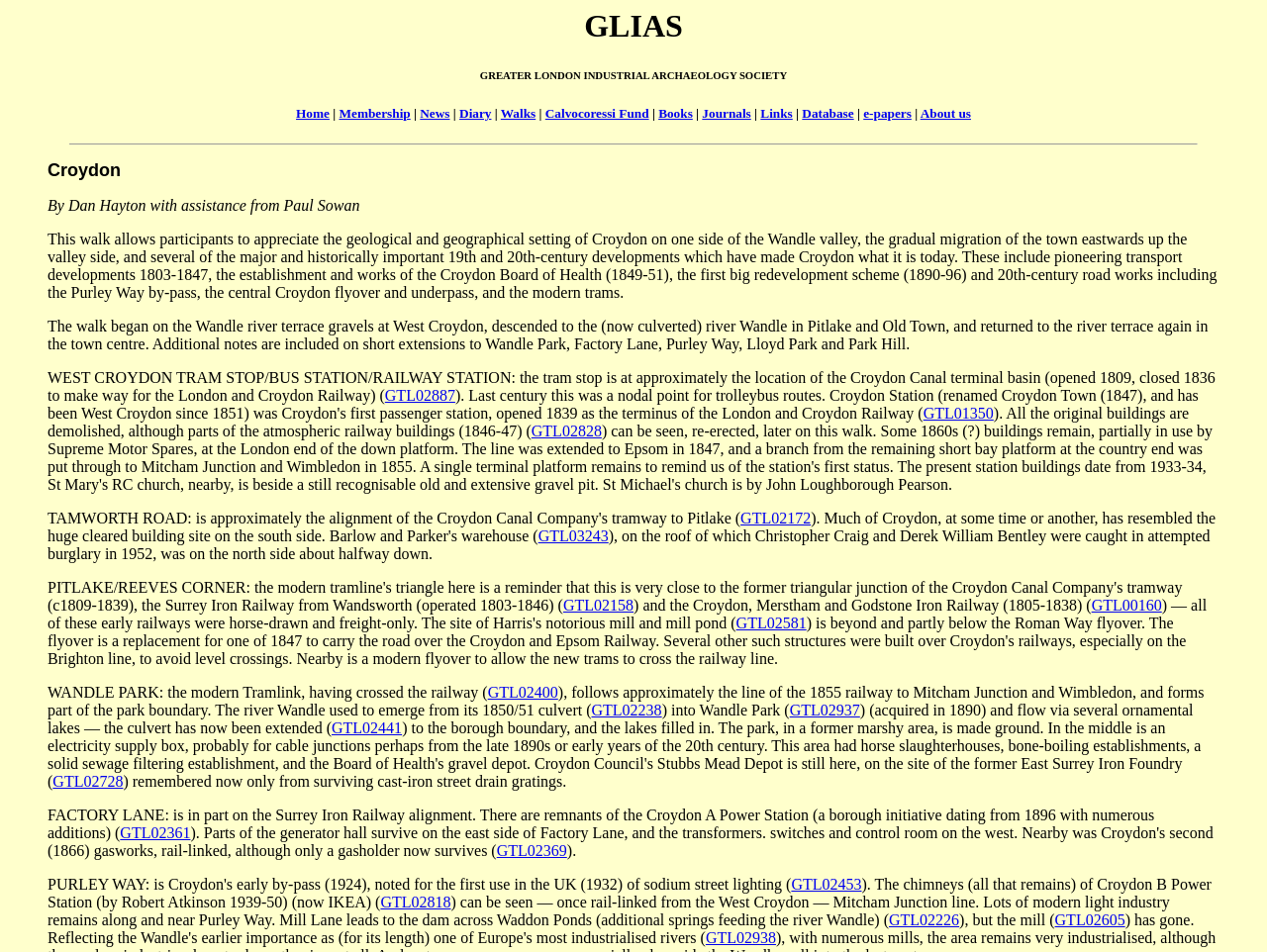Can you specify the bounding box coordinates of the area that needs to be clicked to fulfill the following instruction: "Click Calvocoressi Fund"?

[0.43, 0.111, 0.512, 0.127]